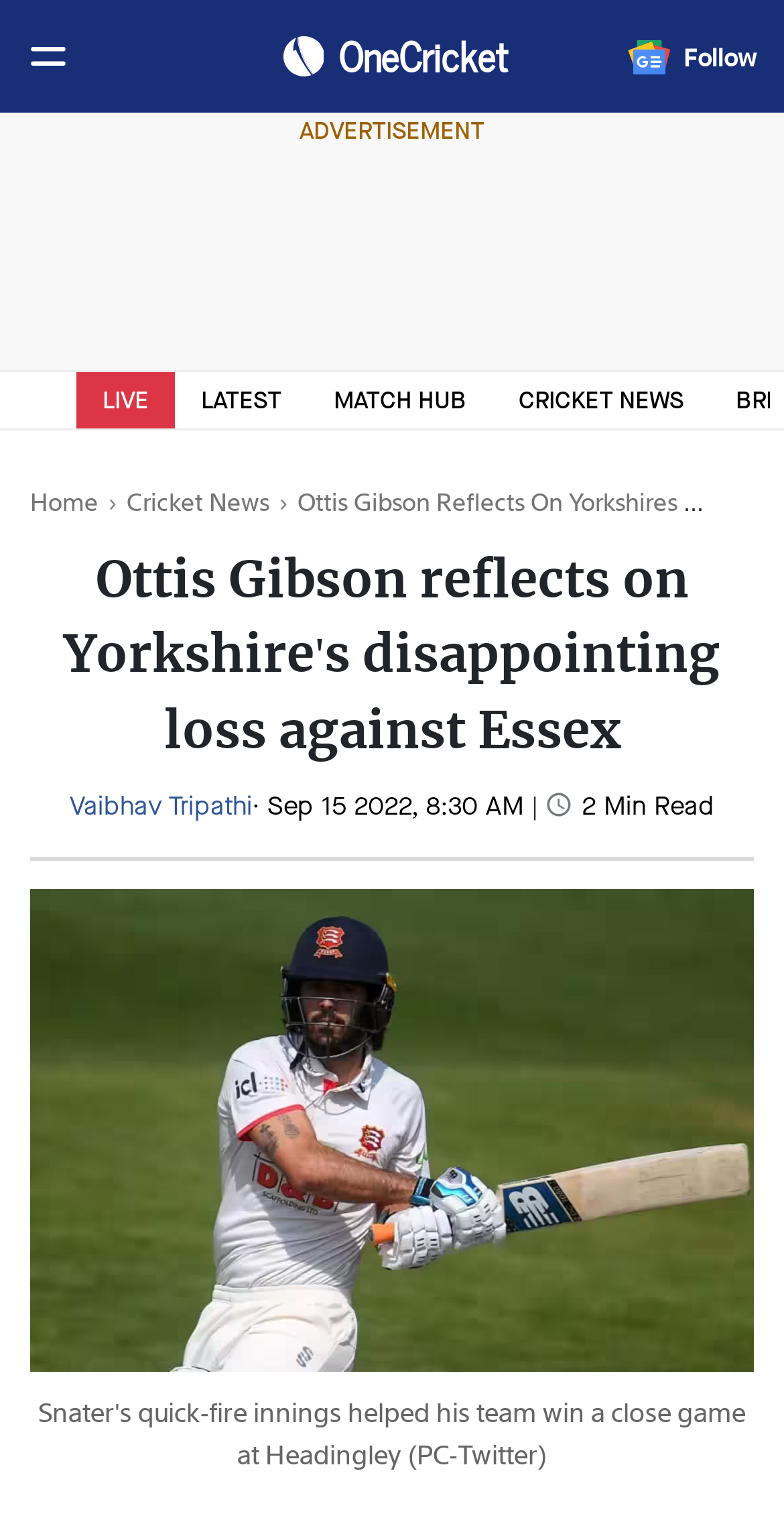Using the provided element description: "CRICKET NEWS", identify the bounding box coordinates. The coordinates should be four floats between 0 and 1 in the order [left, top, right, bottom].

[0.662, 0.256, 0.872, 0.272]